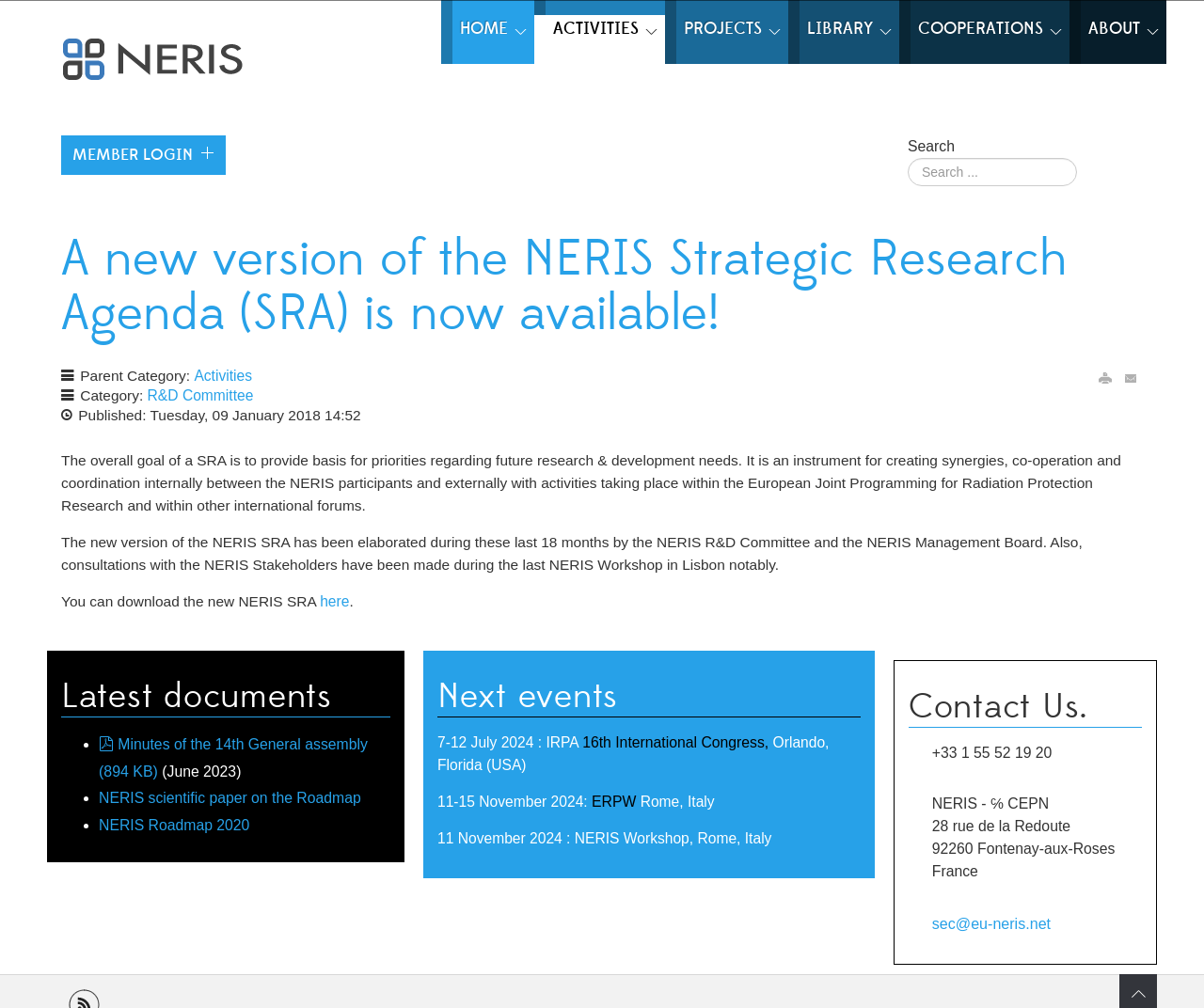Could you specify the bounding box coordinates for the clickable section to complete the following instruction: "Go to the home page"?

[0.366, 0.0, 0.444, 0.063]